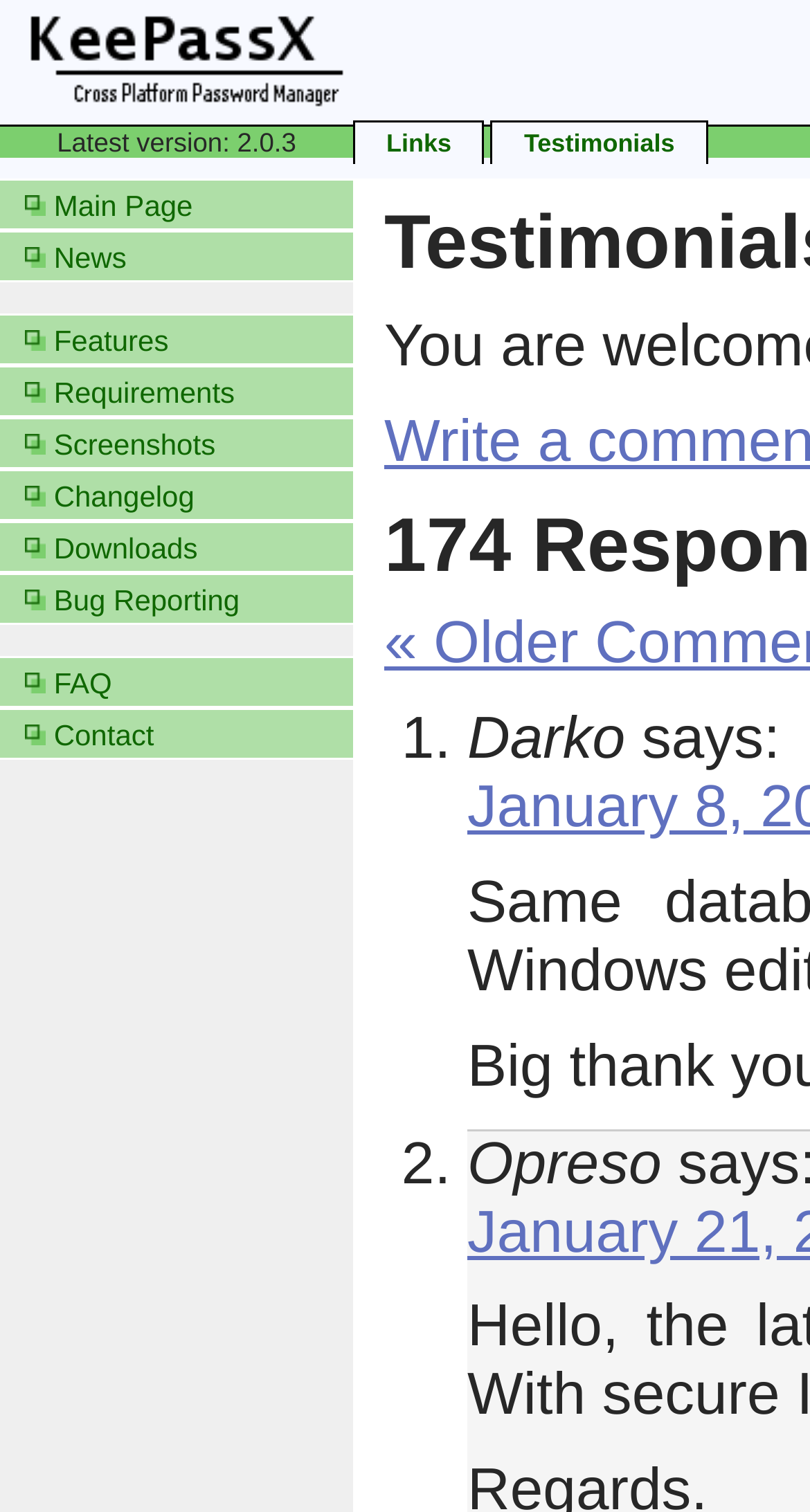Please provide a short answer using a single word or phrase for the question:
What is the version of KeePassX?

2.0.3